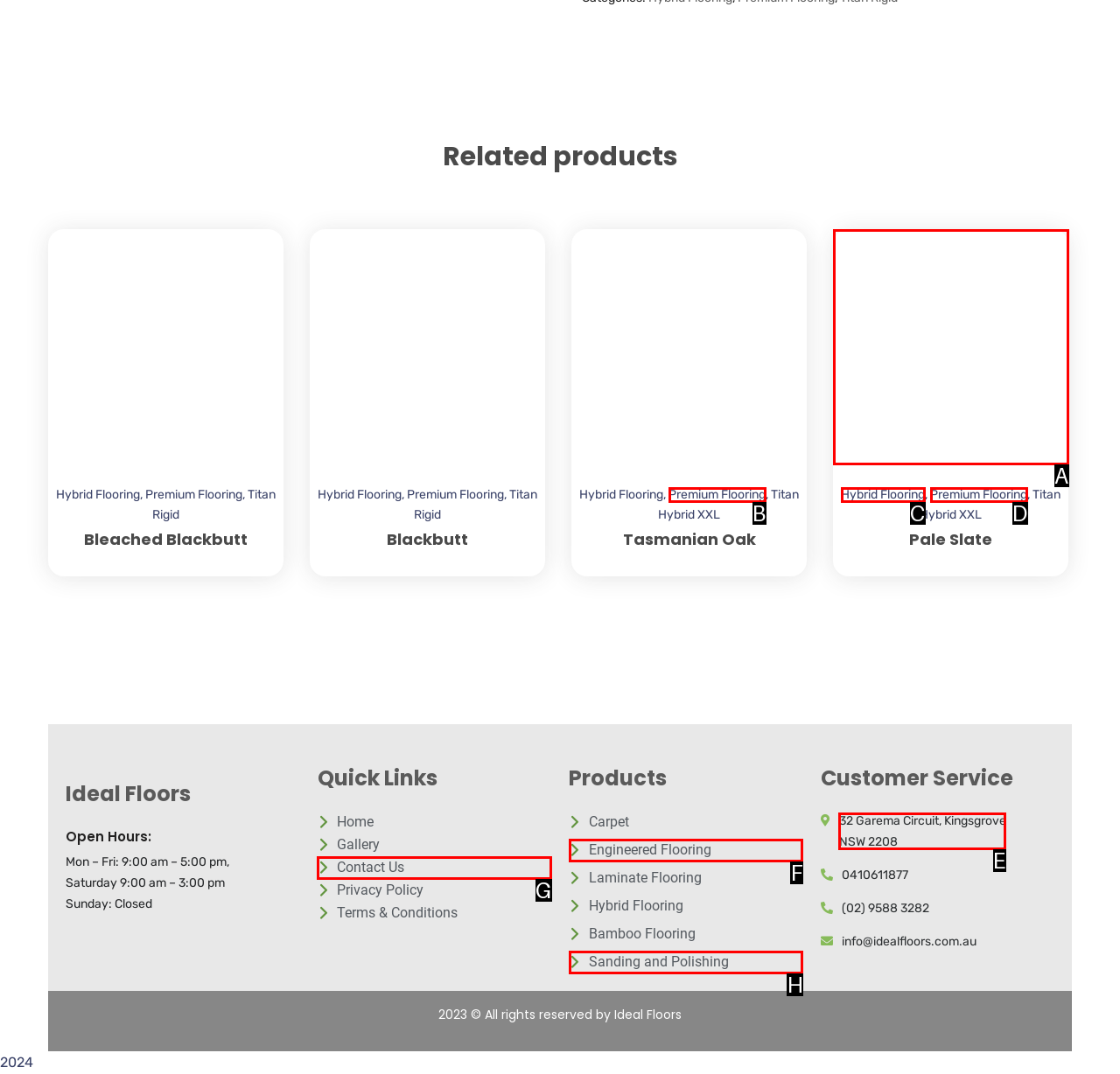Select the appropriate letter to fulfill the given instruction: Get directions to '32 Garema Circuit, Kingsgrove NSW 2208'
Provide the letter of the correct option directly.

E